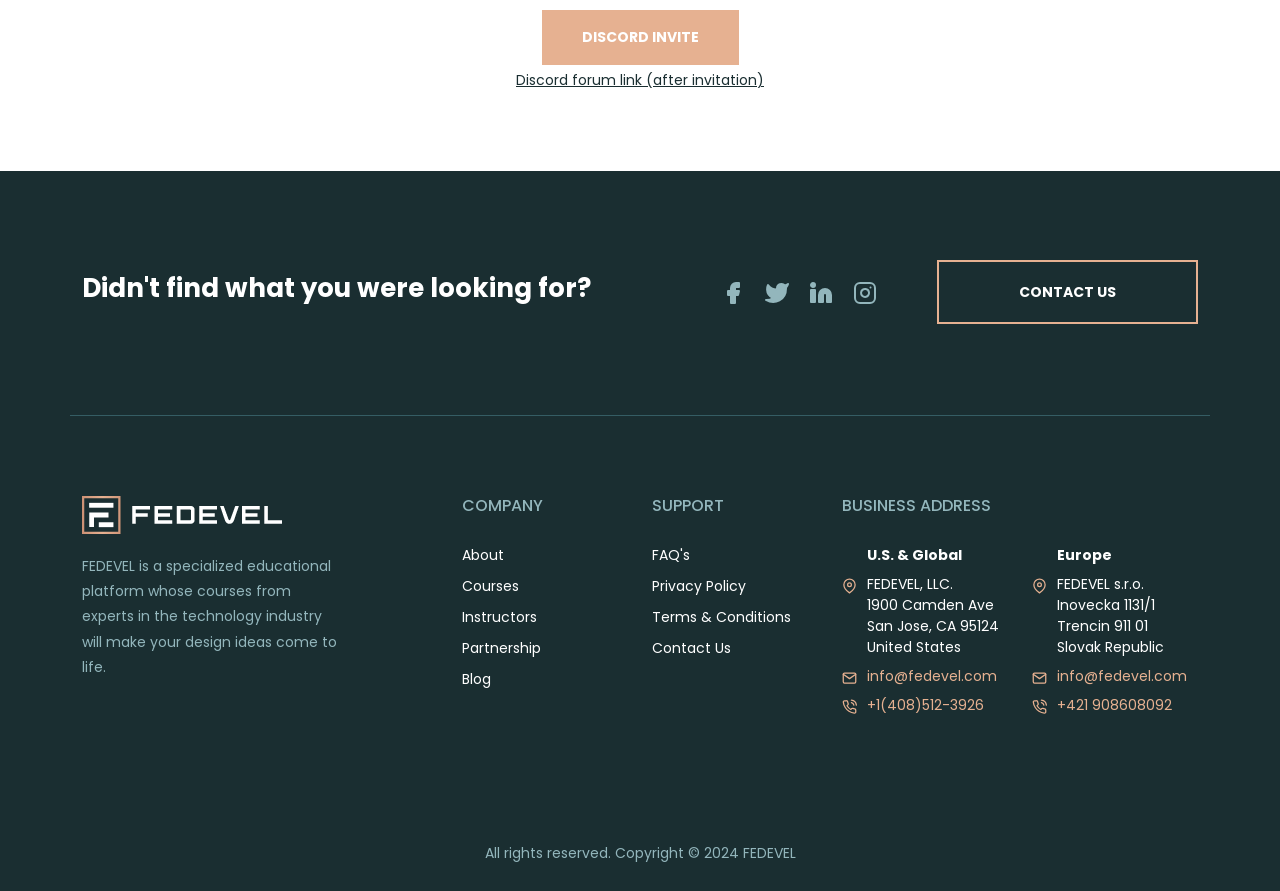Predict the bounding box coordinates of the area that should be clicked to accomplish the following instruction: "Learn about the company". The bounding box coordinates should consist of four float numbers between 0 and 1, i.e., [left, top, right, bottom].

[0.361, 0.612, 0.394, 0.635]